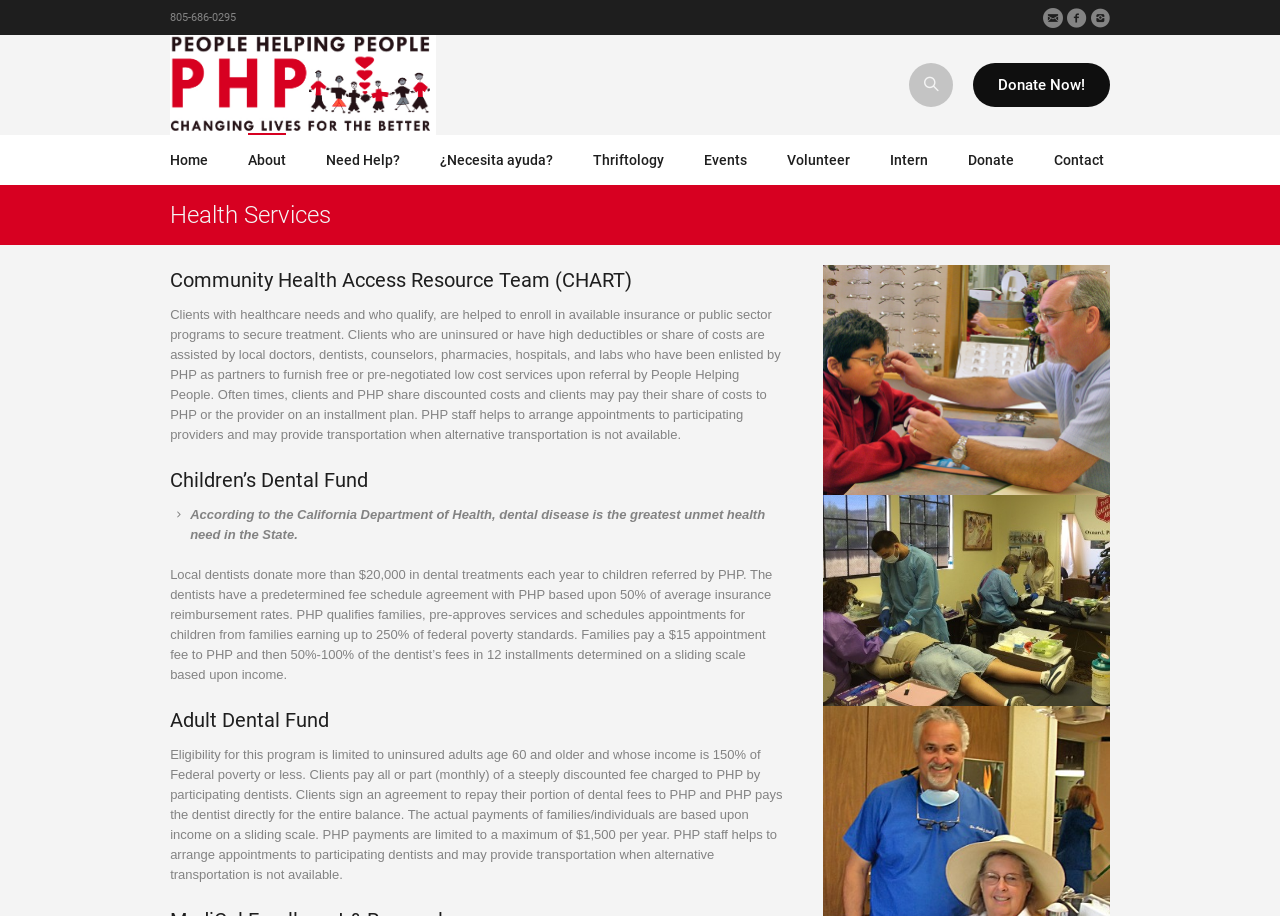Locate the bounding box coordinates of the element that should be clicked to fulfill the instruction: "Learn more about Thriftology".

[0.463, 0.147, 0.519, 0.202]